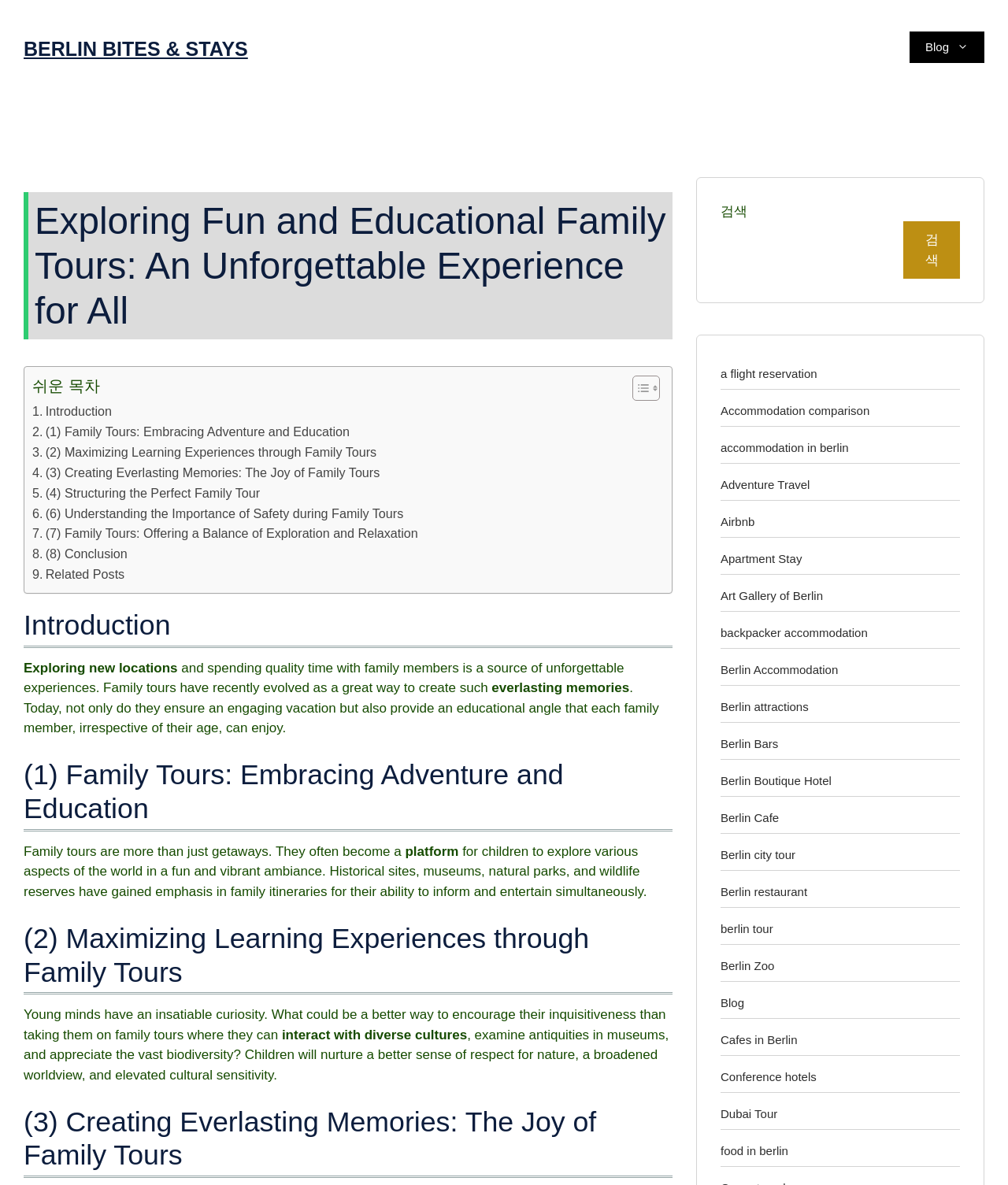Summarize the webpage with intricate details.

This webpage is about exploring fun and educational family tours, specifically in Berlin. At the top, there is a banner with the site's name, "BERLIN BITES & STAYS", and a navigation menu with a link to the blog. Below the banner, there is a heading that reads "Exploring Fun and Educational Family Tours: An Unforgettable Experience for All". 

To the right of the heading, there is a table of contents with links to different sections of the article, including an introduction, and sections on embracing adventure and education, maximizing learning experiences, creating everlasting memories, and more. Each section has a heading and a brief description.

The main content of the webpage is divided into sections, each with a heading and several paragraphs of text. The text discusses the benefits of family tours, including creating unforgettable experiences, embracing adventure and education, and maximizing learning experiences. There are also links to related posts at the end of the article.

On the right side of the webpage, there is a complementary section with a search bar and several links to other topics, including flight reservations, accommodation comparisons, adventure travel, and more. These links are organized in a vertical list.